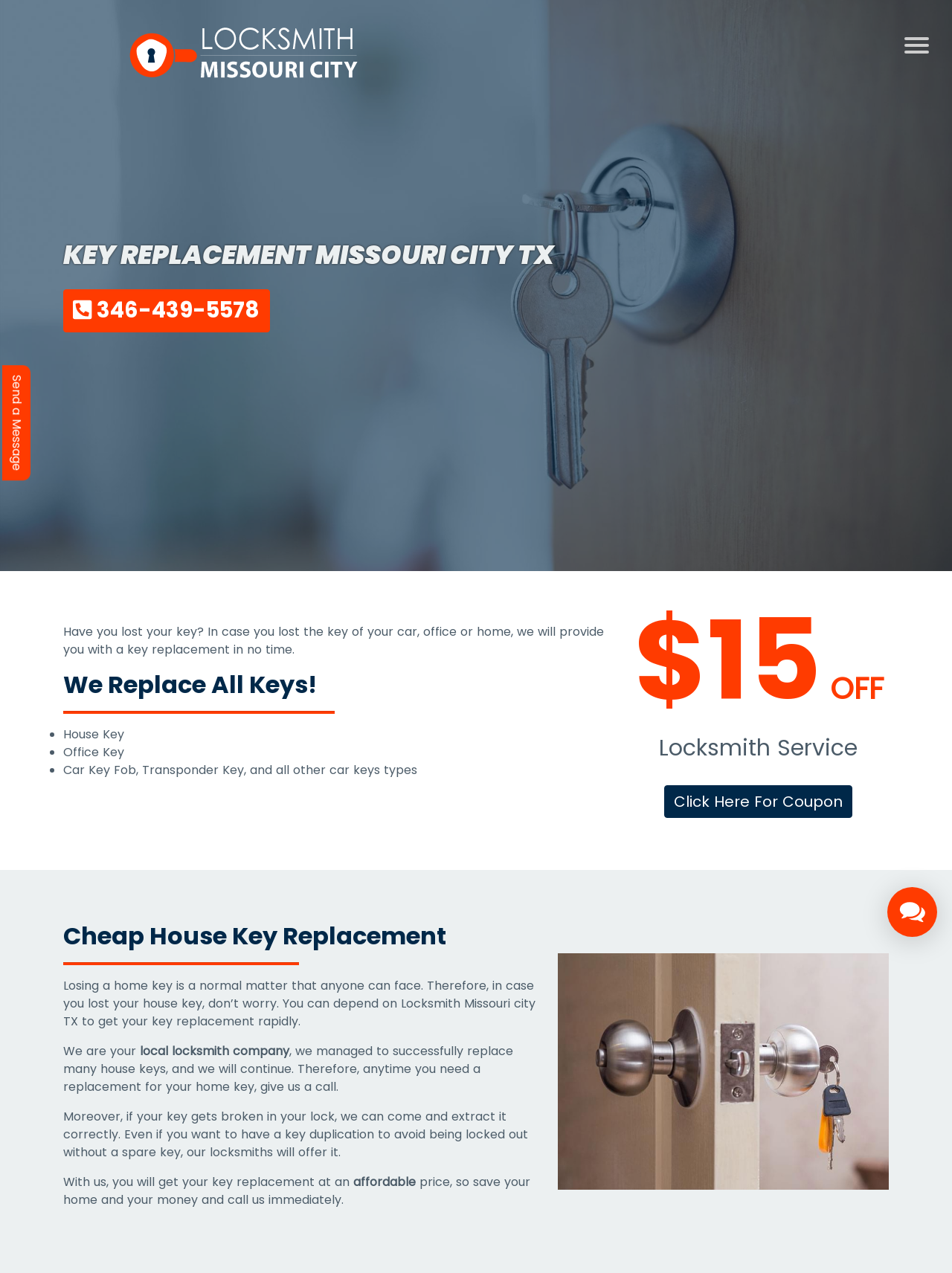What type of keys can be replaced?
Please provide a comprehensive and detailed answer to the question.

Based on the webpage, it is clear that the locksmith service can replace various types of keys, including house keys, office keys, and car keys, as mentioned in the list under the 'We Replace All Keys!' heading.